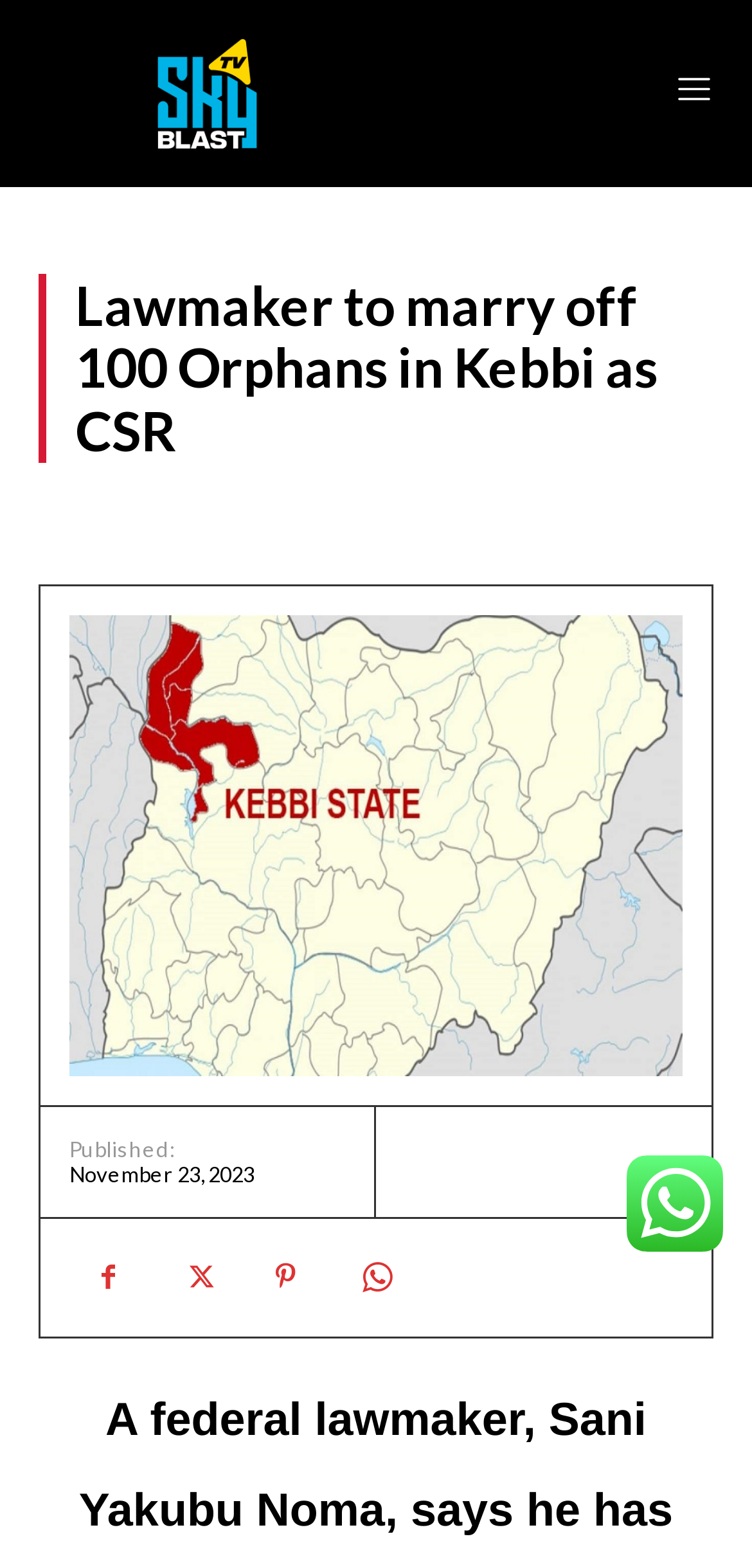What is the category of the article?
Answer the question with as much detail as you can, using the image as a reference.

I found the category of the article by looking at the link above the main heading. The category is specified as 'Columnists'.